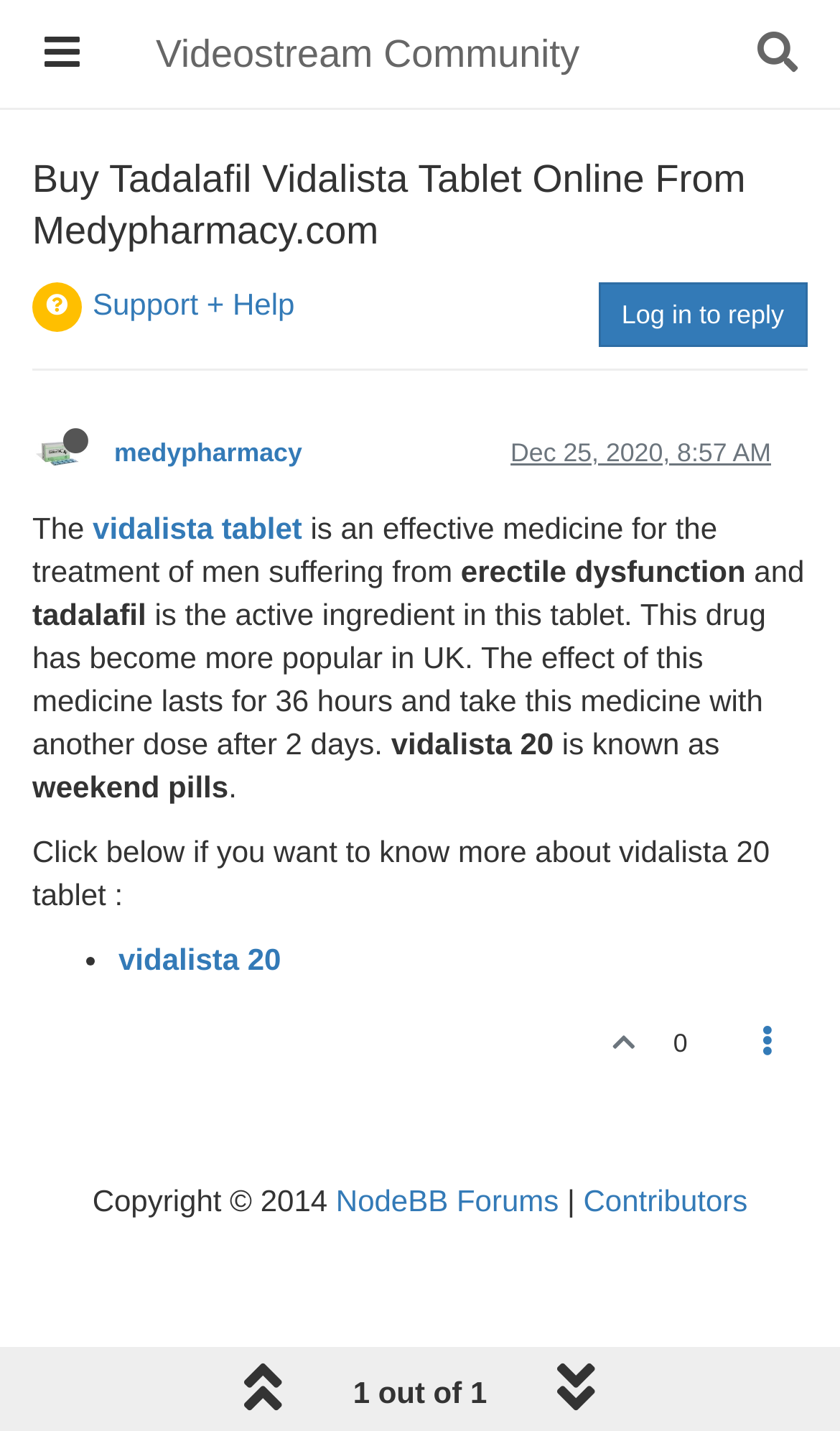What is another name for vidalista 20?
Could you answer the question with a detailed and thorough explanation?

I found the answer by reading the text content of the webpage, which states that vidalista 20 is known as weekend pills.